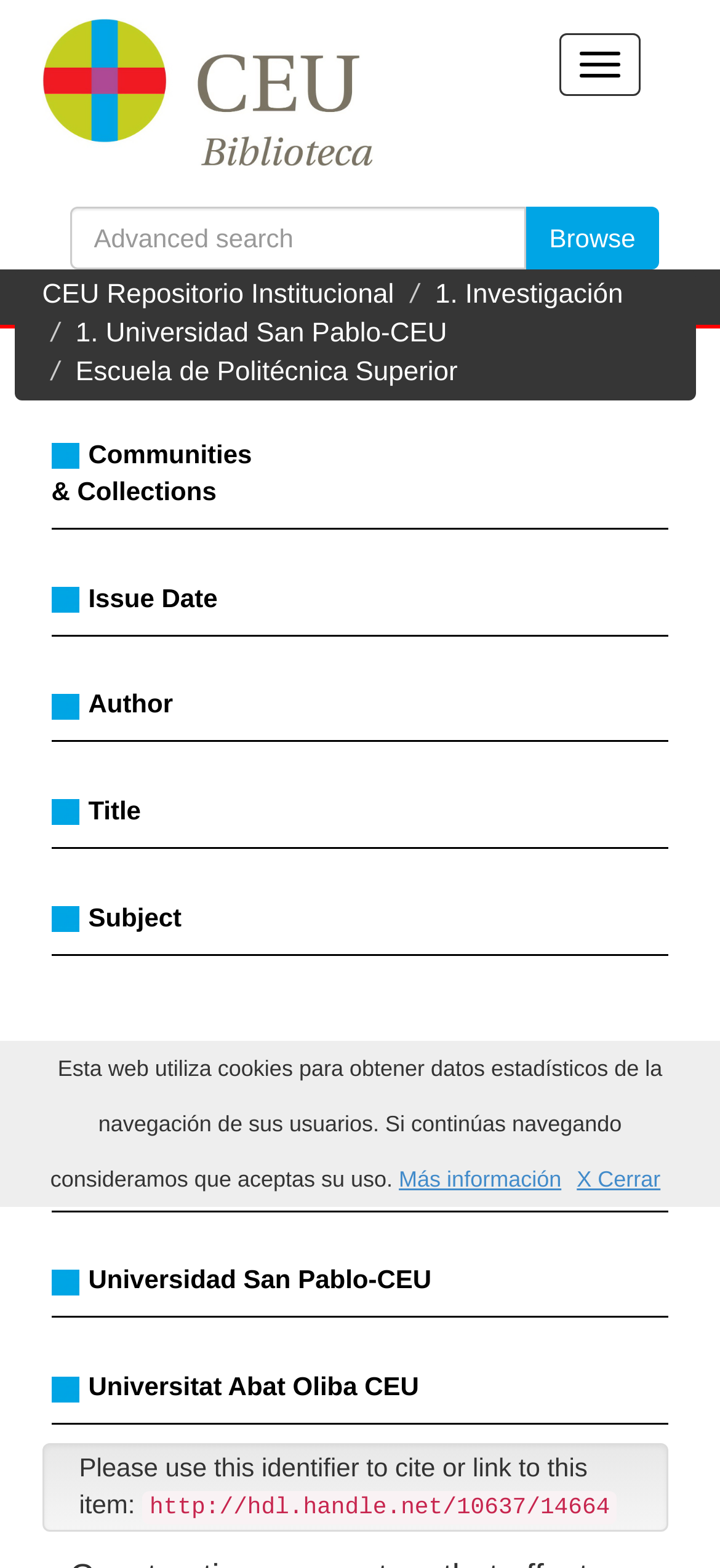What is the logo of the institution?
Analyze the image and deliver a detailed answer to the question.

The logo of the institution is located at the top left corner of the webpage, and it is an image with the text 'CEU logo'.